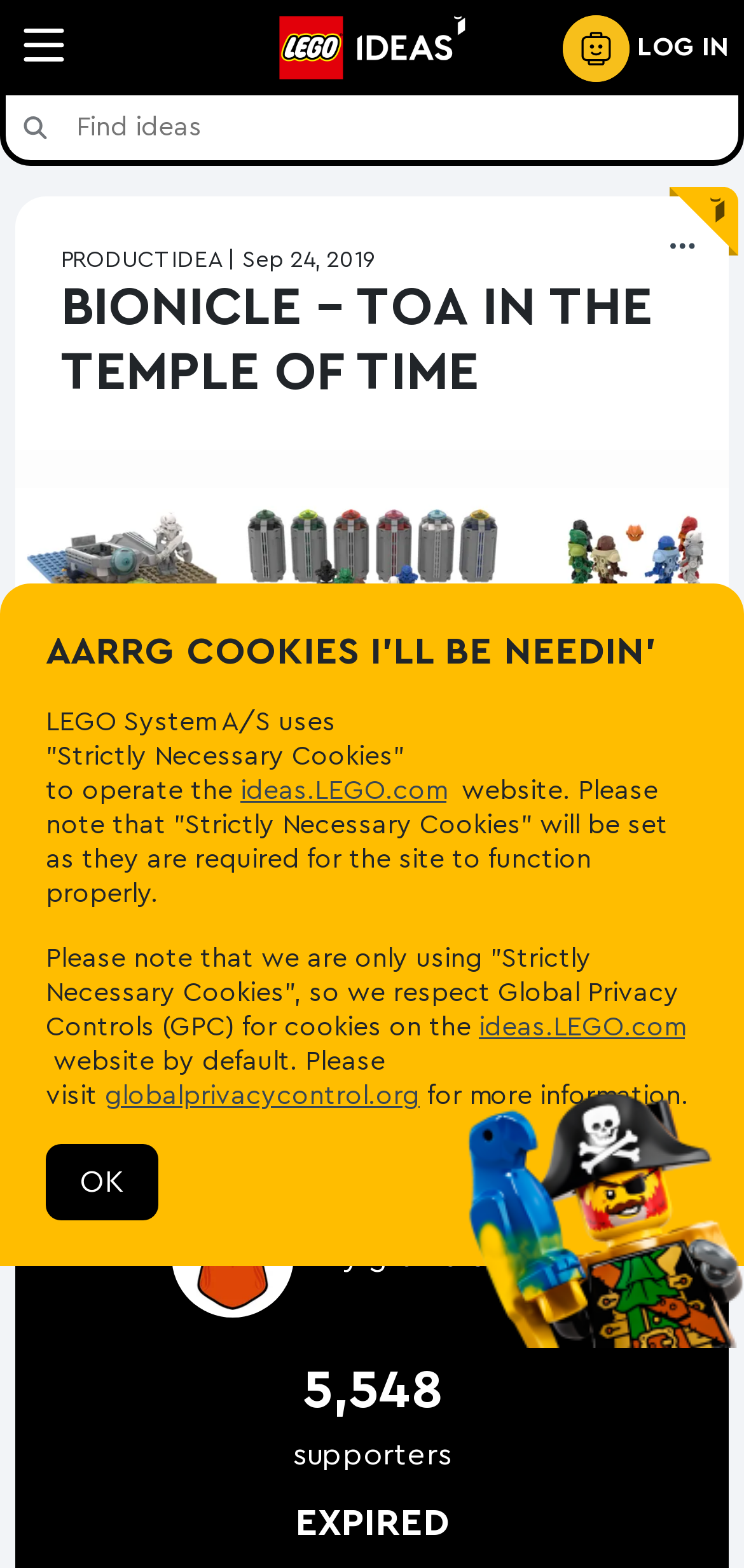Find the bounding box coordinates of the UI element according to this description: "alt="Gulf Hypoxia Logo"".

None